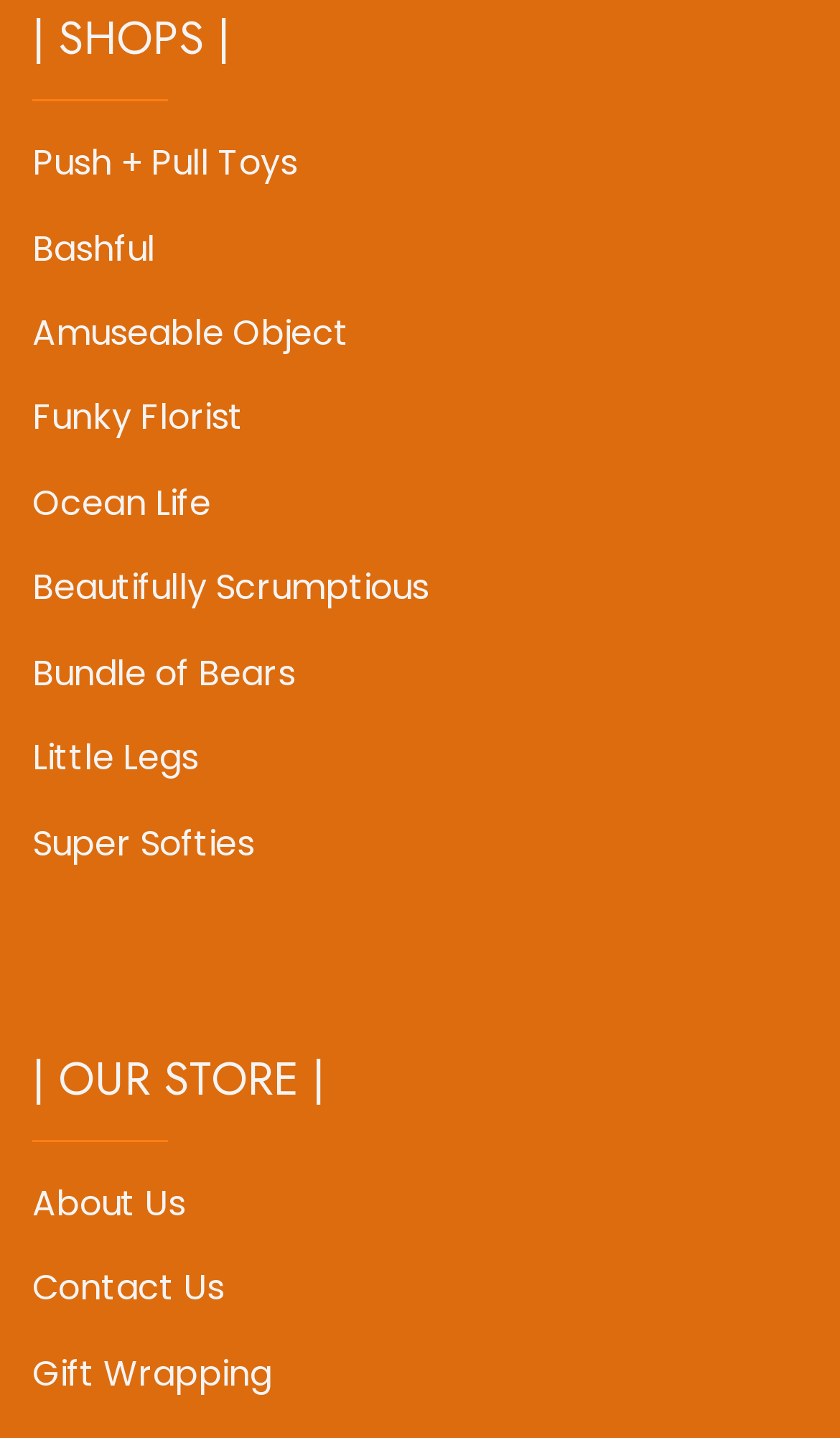Answer with a single word or phrase: 
What is the last shop category?

Super Softies